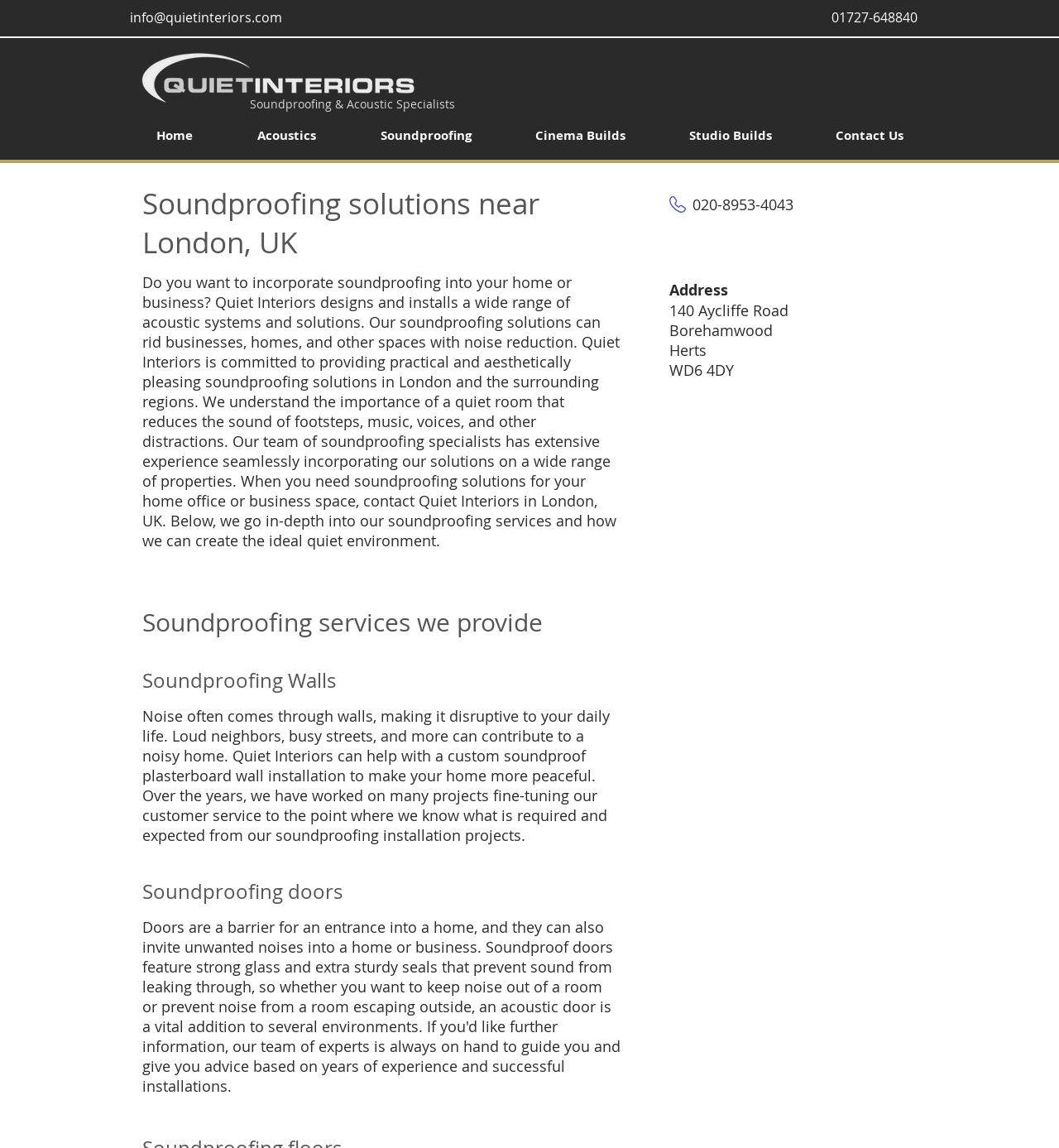What is the location of Quiet Interiors?
Based on the visual information, provide a detailed and comprehensive answer.

I found the location of Quiet Interiors by looking at the address section on the webpage. The address is written as '140 Aycliffe Road, Borehamwood, Herts, WD6 4DY'.